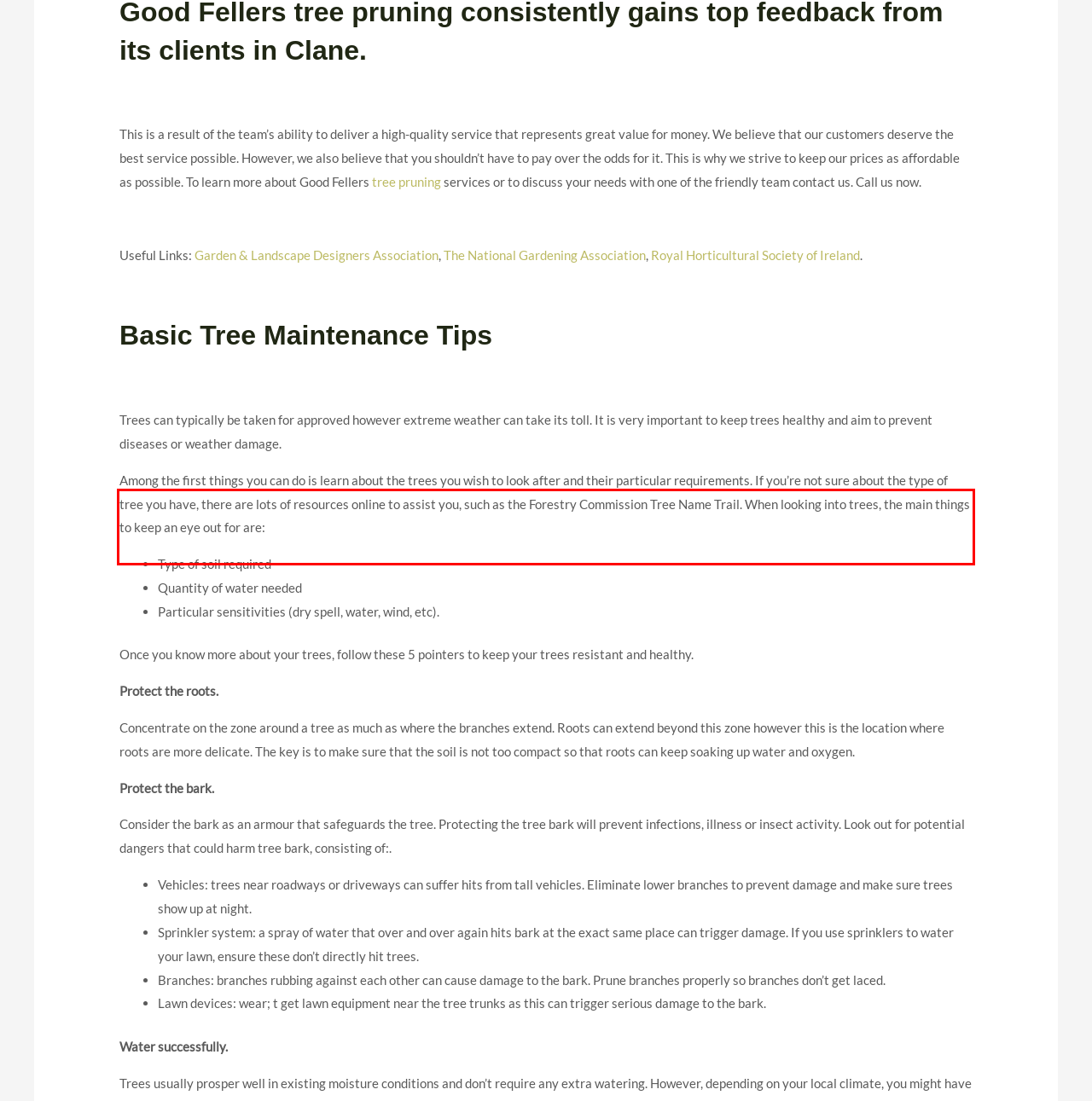There is a UI element on the webpage screenshot marked by a red bounding box. Extract and generate the text content from within this red box.

This is a result of the team’s ability to deliver a high-quality service that represents great value for money. We believe that our customers deserve the best service possible. However, we also believe that you shouldn’t have to pay over the odds for it. This is why we strive to keep our prices as affordable as possible. To learn more about Good Fellers tree pruning services or to discuss your needs with one of the friendly team contact us. Call us now.